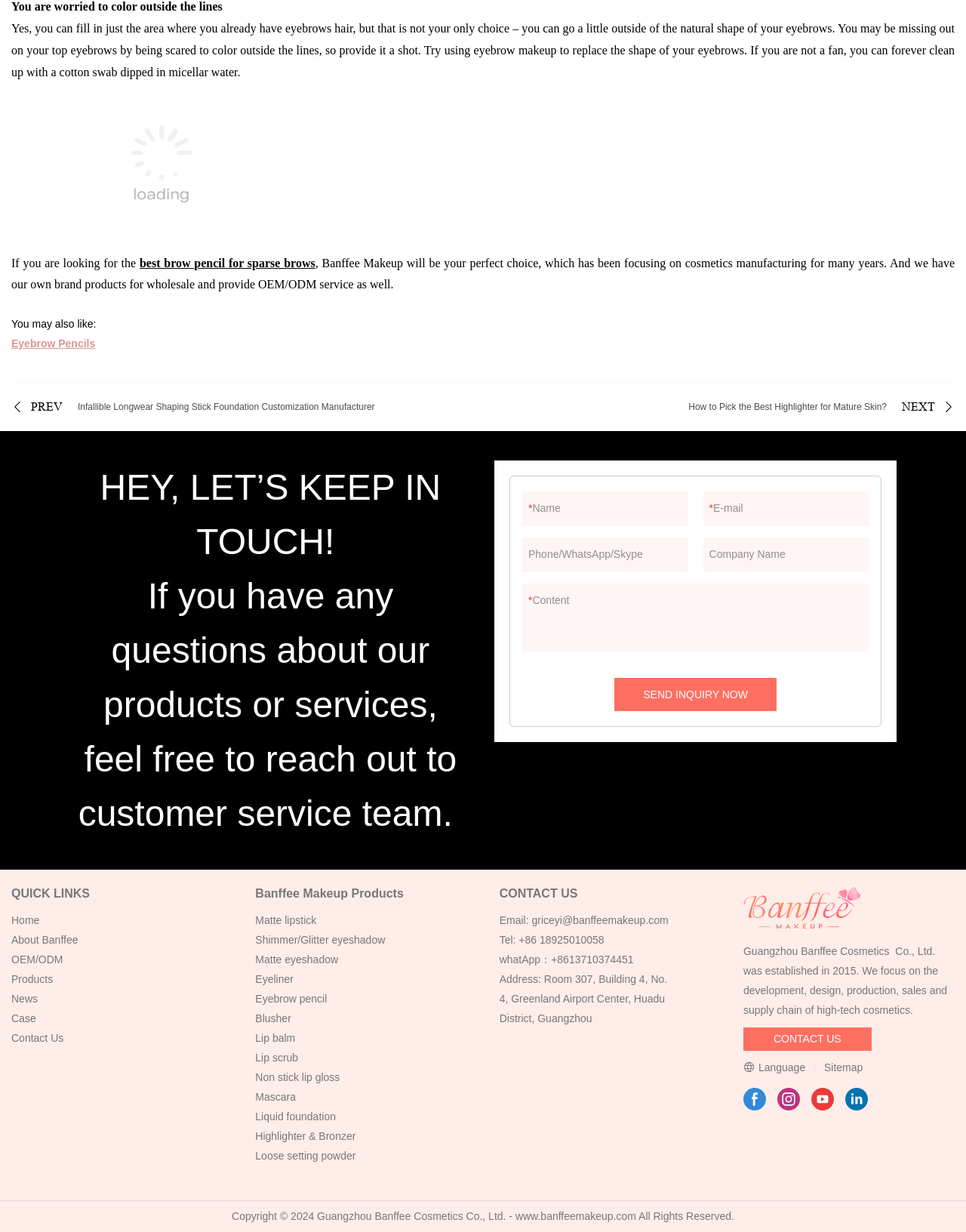Can you show the bounding box coordinates of the region to click on to complete the task described in the instruction: "Click the 'SEND INQUIRY NOW' button"?

[0.636, 0.55, 0.804, 0.577]